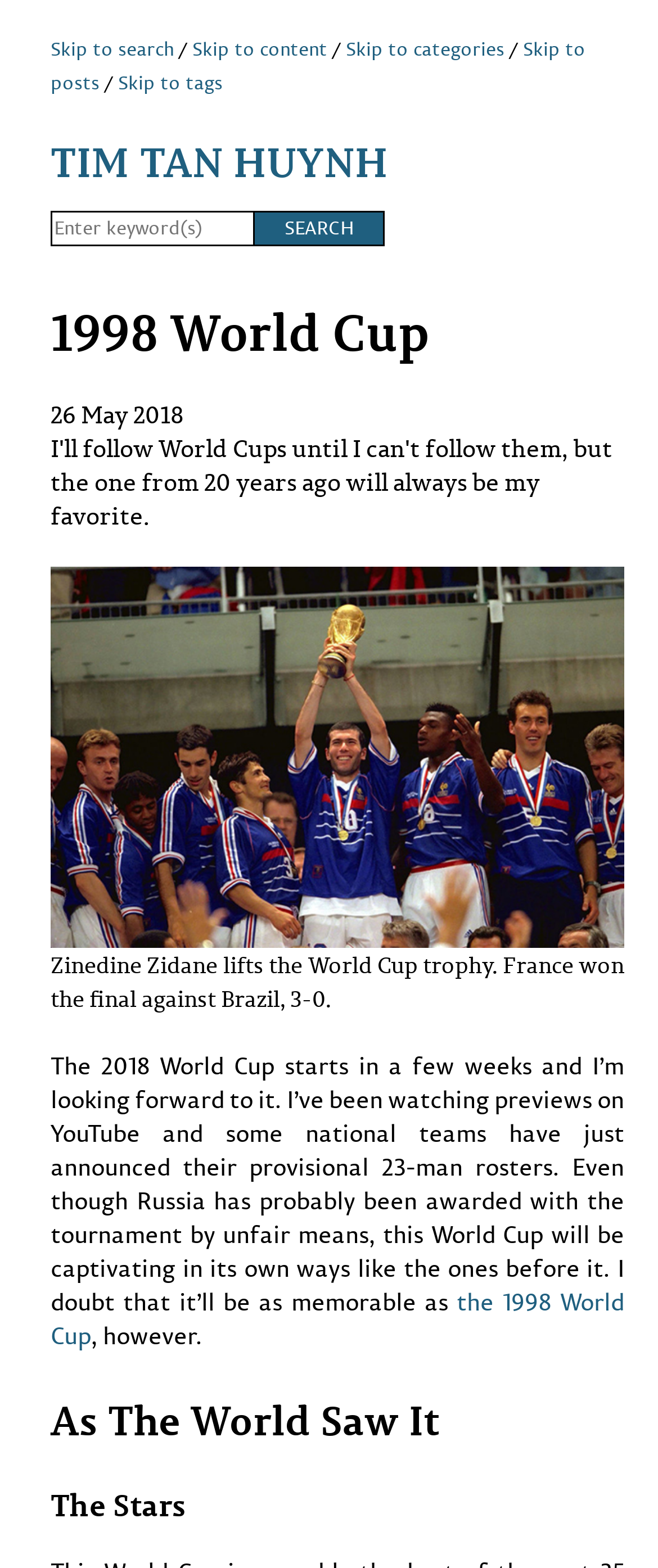Please identify the bounding box coordinates of the area I need to click to accomplish the following instruction: "Search for something".

[0.077, 0.134, 0.385, 0.158]